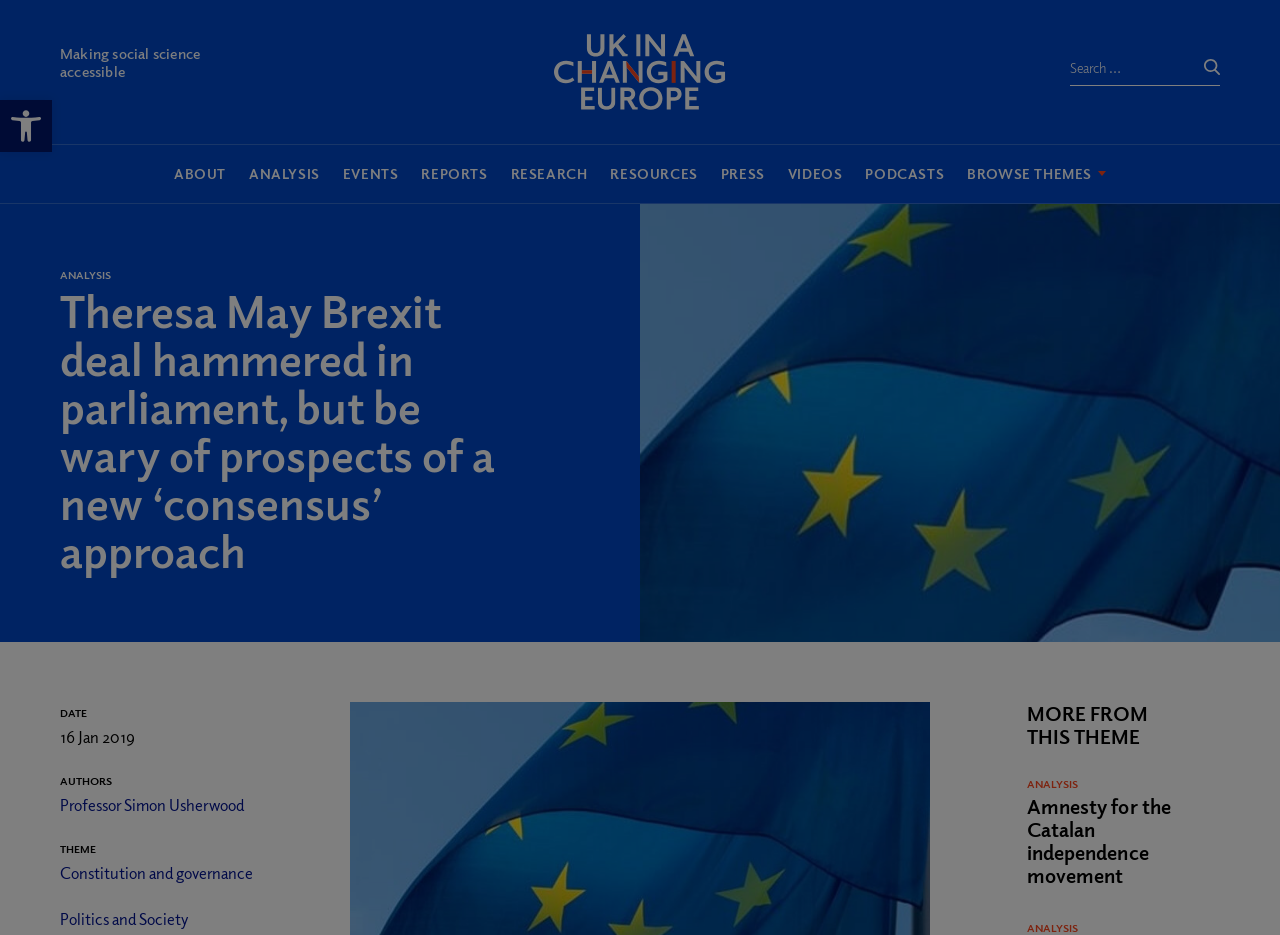What is the purpose of the search box?
Refer to the image and provide a concise answer in one word or phrase.

To search for content